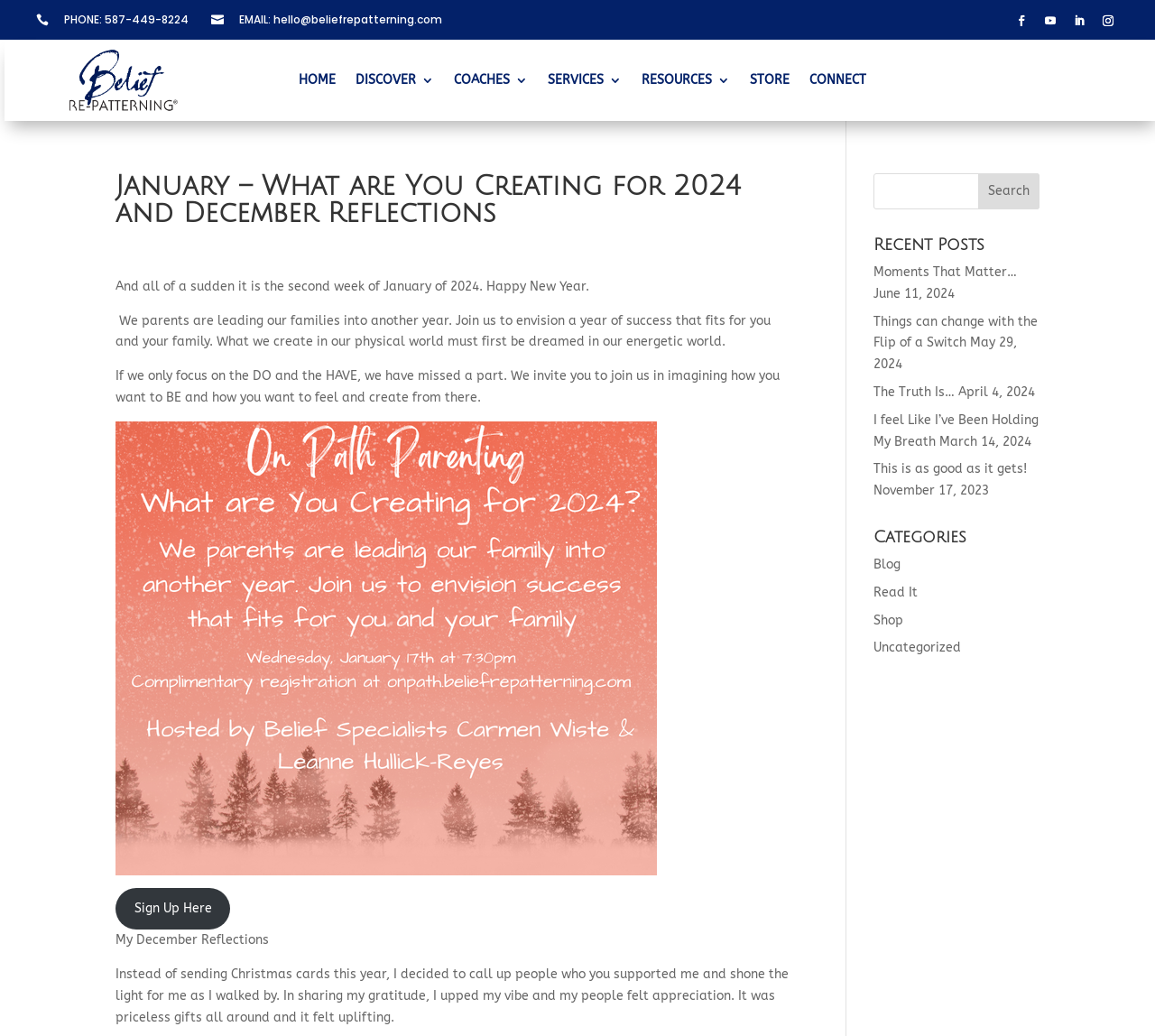Using the given description, provide the bounding box coordinates formatted as (top-left x, top-left y, bottom-right x, bottom-right y), with all values being floating point numbers between 0 and 1. Description: Resources

[0.555, 0.071, 0.632, 0.091]